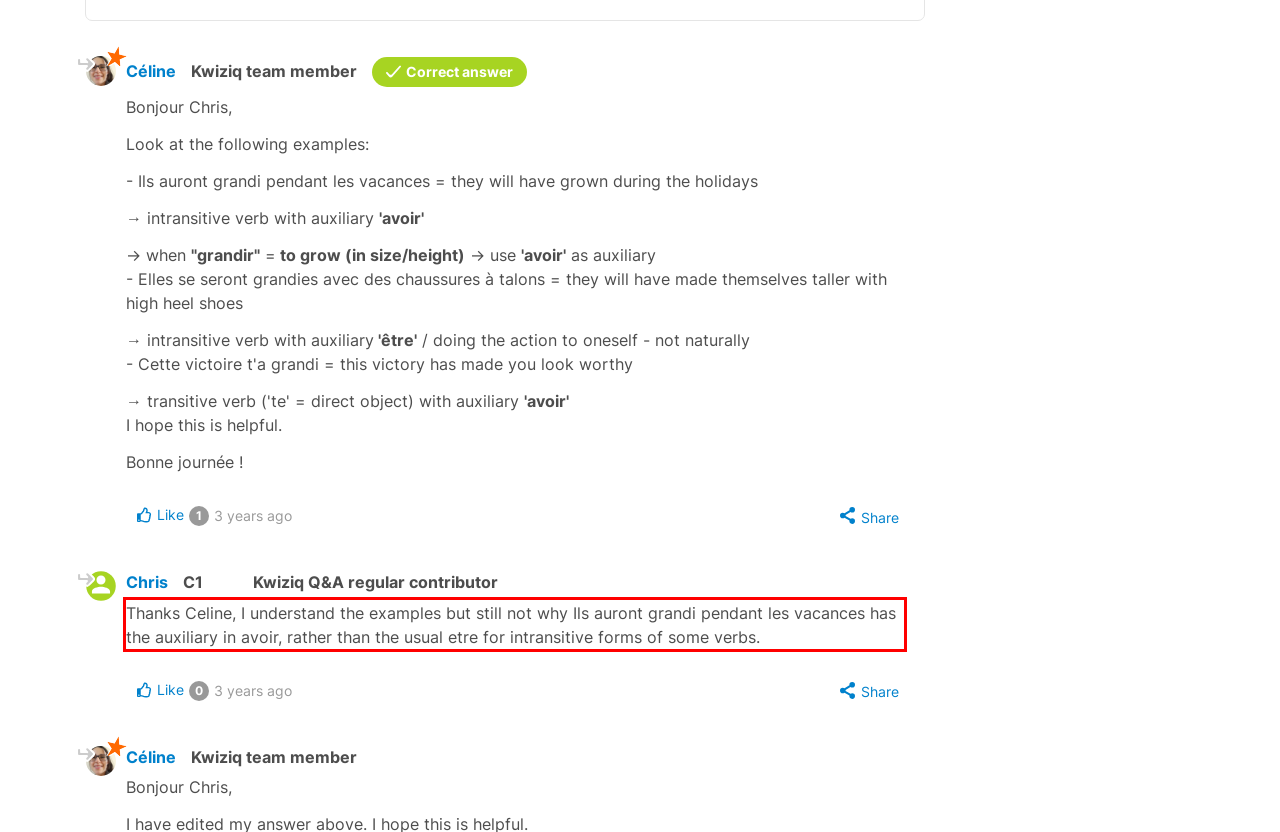You are given a screenshot showing a webpage with a red bounding box. Perform OCR to capture the text within the red bounding box.

Thanks Celine, I understand the examples but still not why Ils auront grandi pendant les vacances has the auxiliary in avoir, rather than the usual etre for intransitive forms of some verbs.